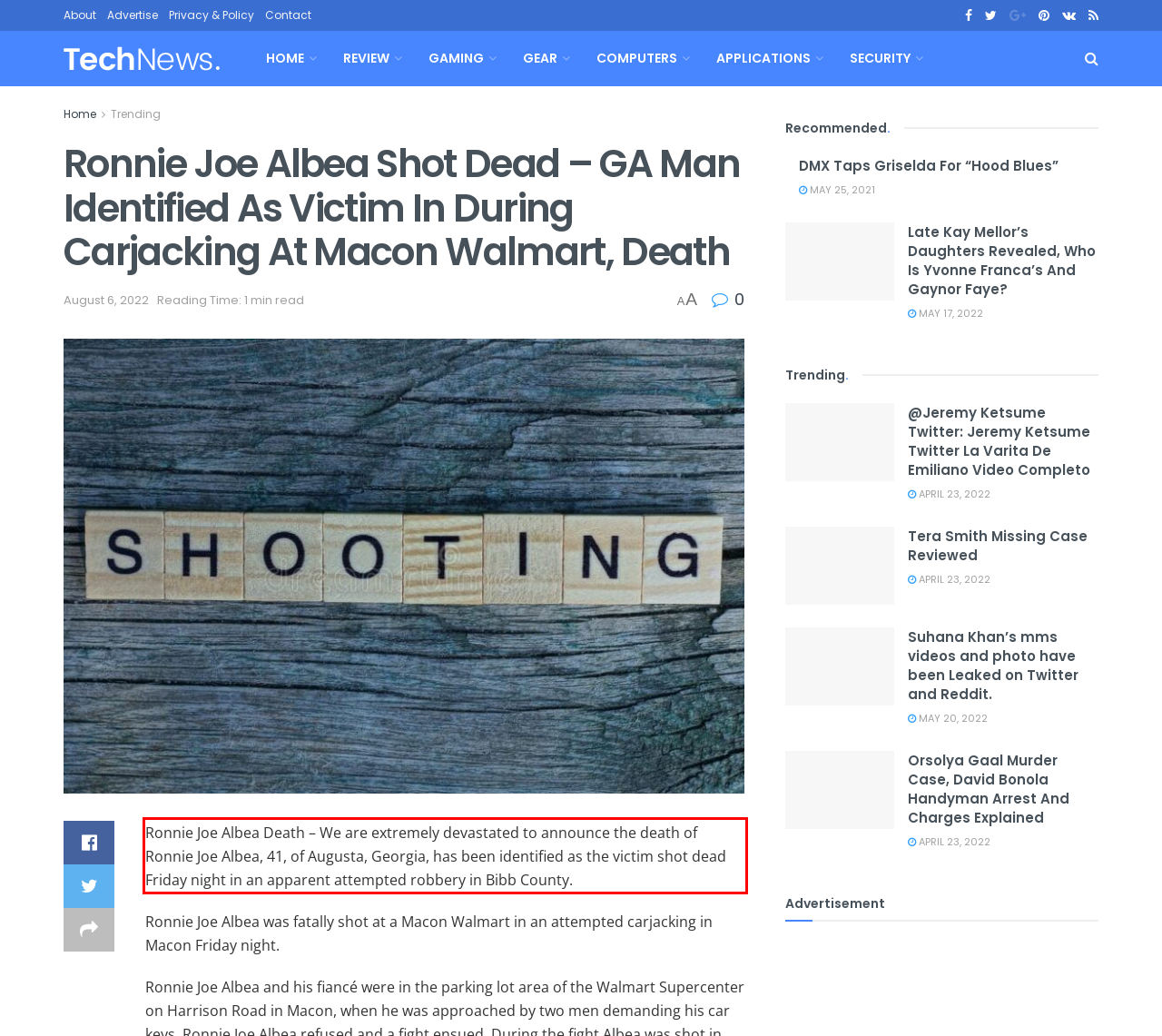Your task is to recognize and extract the text content from the UI element enclosed in the red bounding box on the webpage screenshot.

Ronnie Joe Albea Death – We are extremely devastated to announce the death of Ronnie Joe Albea, 41, of Augusta, Georgia, has been identified as the victim shot dead Friday night in an apparent attempted robbery in Bibb County.